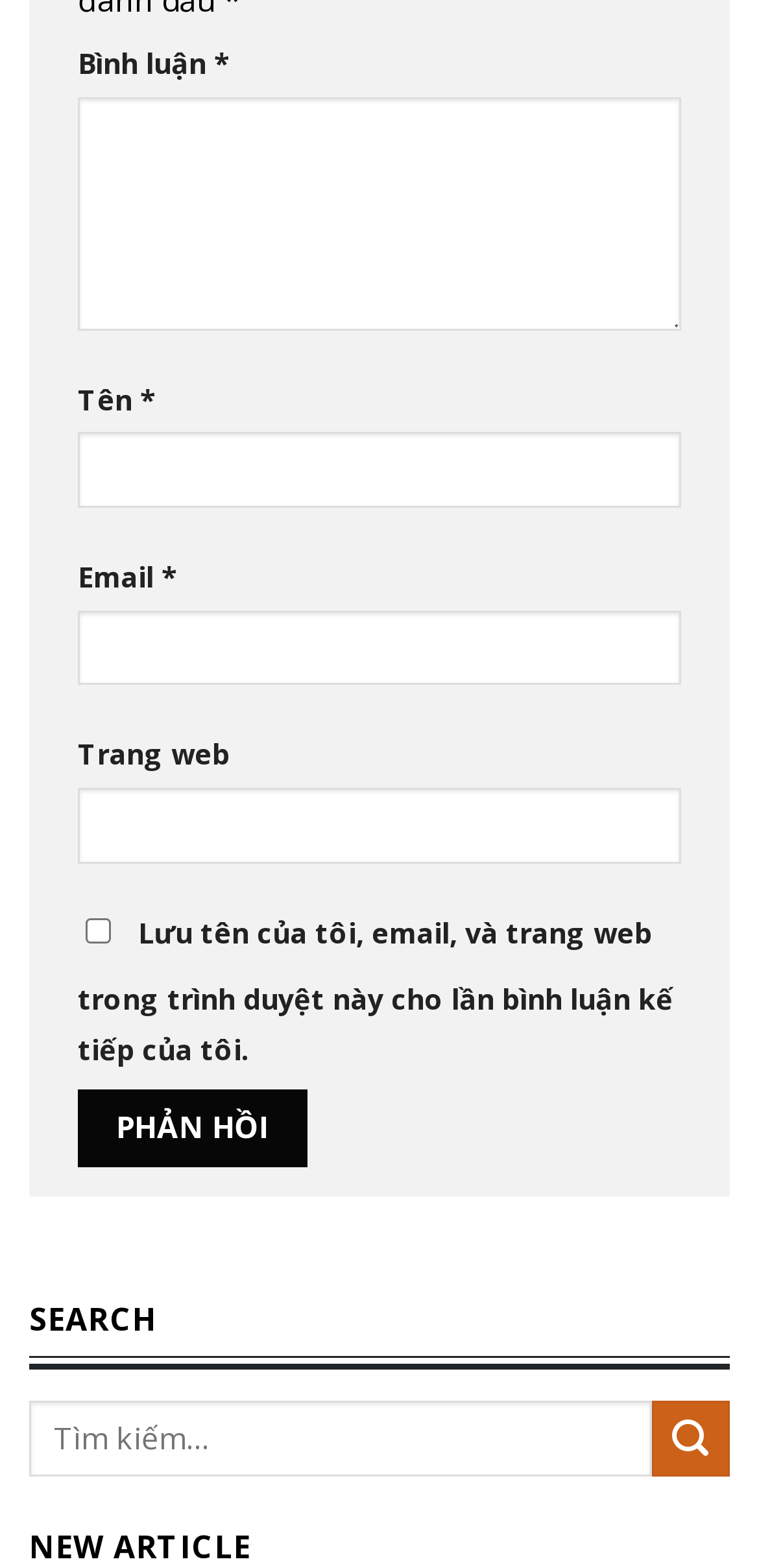Using the webpage screenshot, locate the HTML element that fits the following description and provide its bounding box: "name="s" placeholder="Tìm kiếm…"".

[0.038, 0.893, 0.859, 0.941]